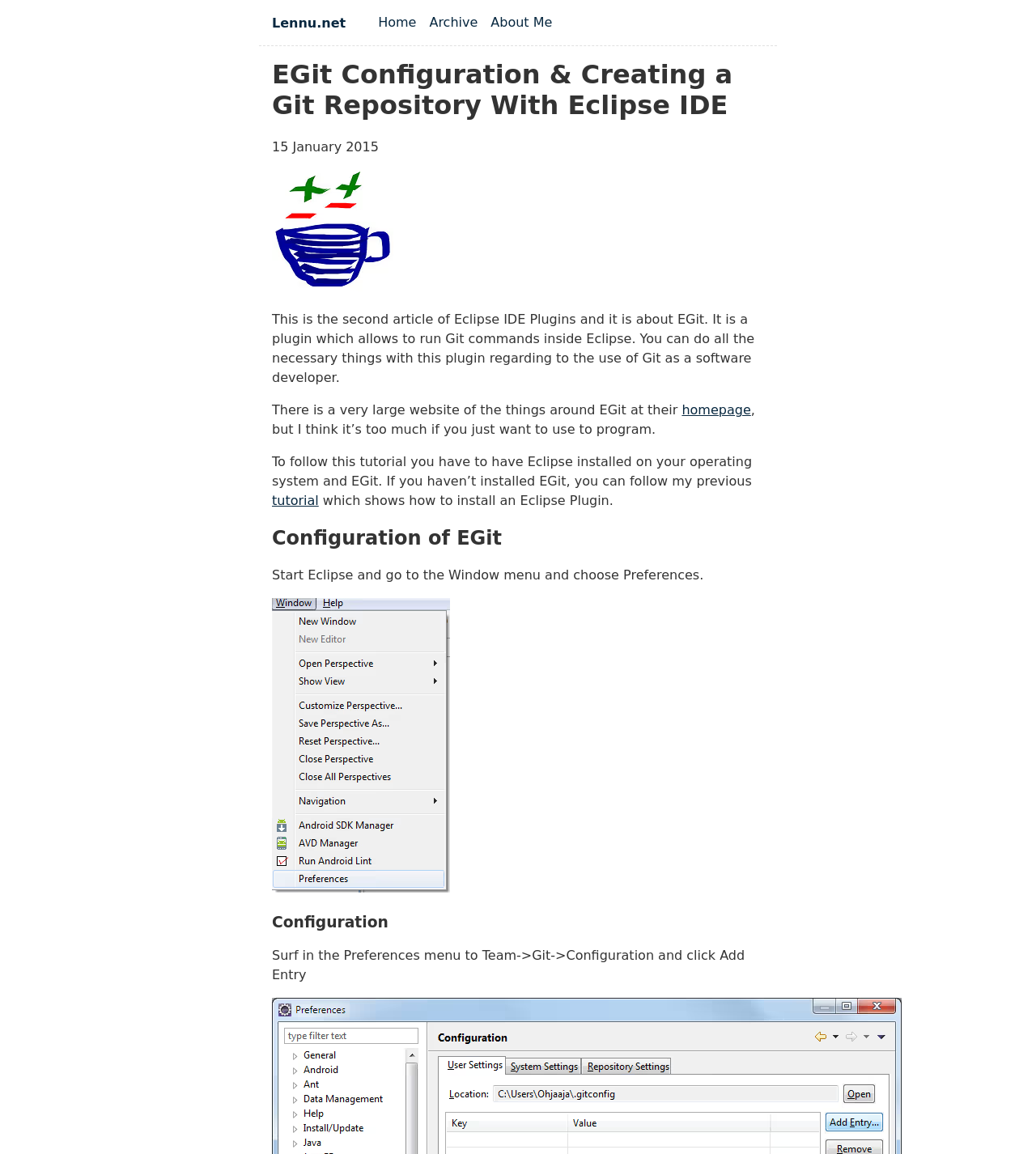Create an in-depth description of the webpage, covering main sections.

This webpage is about EGit configuration and creating a Git repository with Eclipse IDE. At the top, there is a link to skip to the main content, followed by a link to the website's homepage, Lennu.net. A top-level navigation menu is located to the right, containing links to Home, Archive, and About Me.

Below the navigation menu, the main content begins with a heading that matches the webpage's title. The publication date, January 15, 2015, is displayed next to the heading. An image related to EGit is placed below the heading, followed by a brief introduction to EGit, a plugin that allows running Git commands inside Eclipse.

The introduction is divided into three paragraphs. The first paragraph explains the purpose of EGit, while the second paragraph mentions a large website dedicated to EGit, with a link to its homepage. The third paragraph provides a prerequisite for following the tutorial, which is to have Eclipse and EGit installed.

The tutorial is divided into sections, each with a heading. The first section, "Configuration of EGit", provides instructions to start Eclipse and access the Preferences menu. A link to a previous tutorial on installing an Eclipse plugin is also provided. Below the instructions, an image of the EGit Preferences menu is displayed.

The second section, "Configuration", continues with instructions to navigate the Preferences menu to Team->Git->Configuration and add an entry.